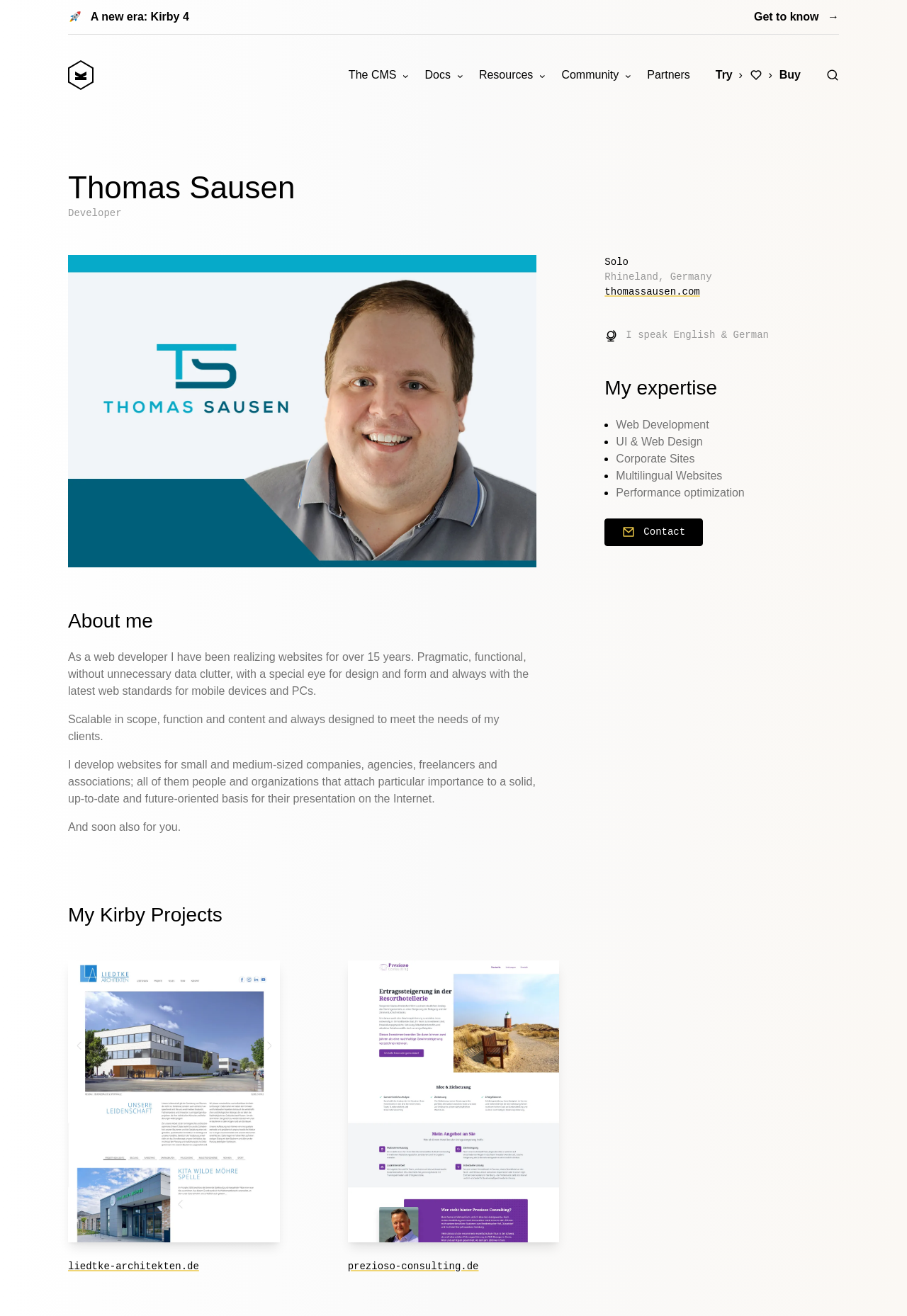What is the profession of Thomas Sausen?
Respond to the question with a single word or phrase according to the image.

Developer